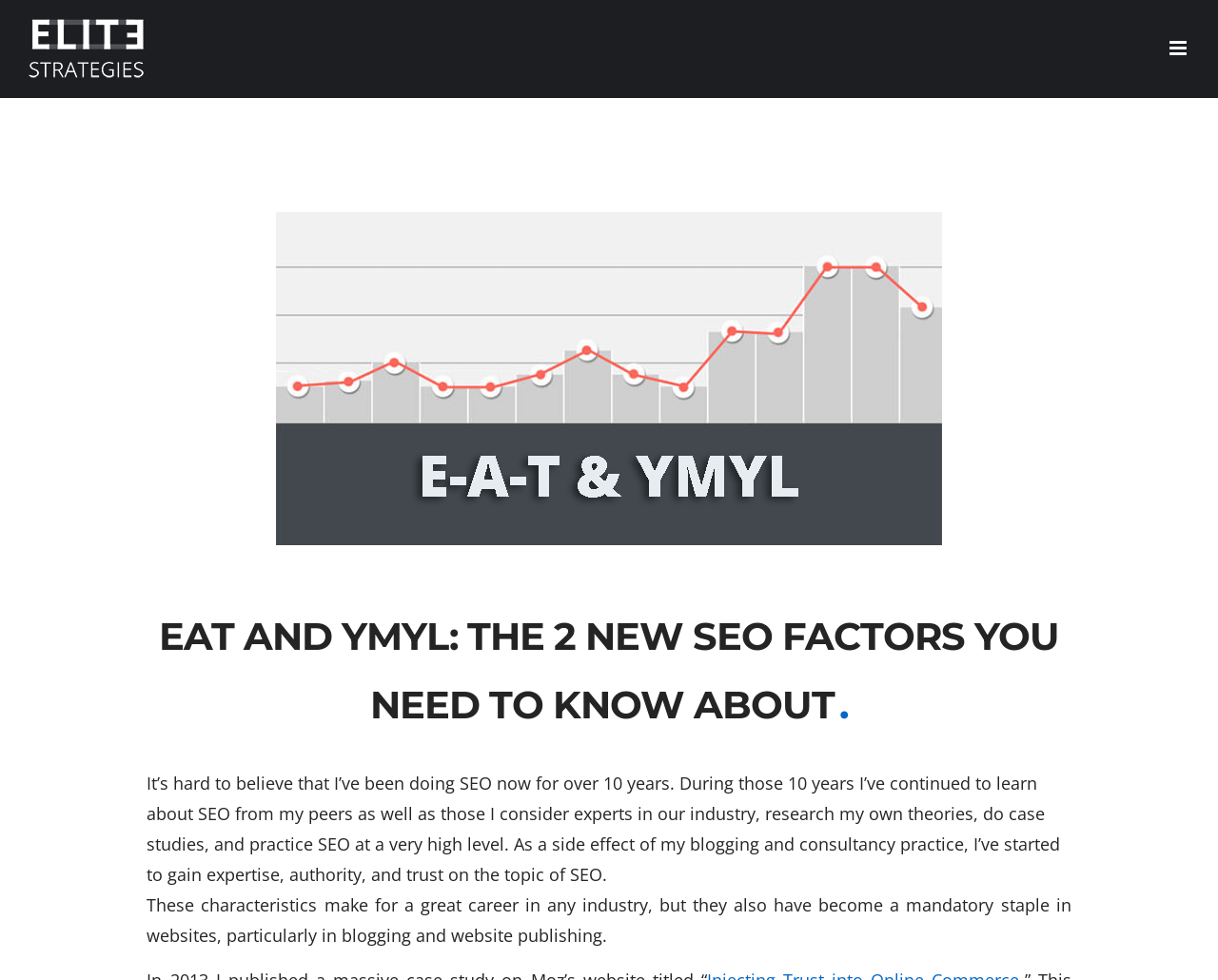What is the topic of the webpage?
Using the visual information, answer the question in a single word or phrase.

EAT and YMYL